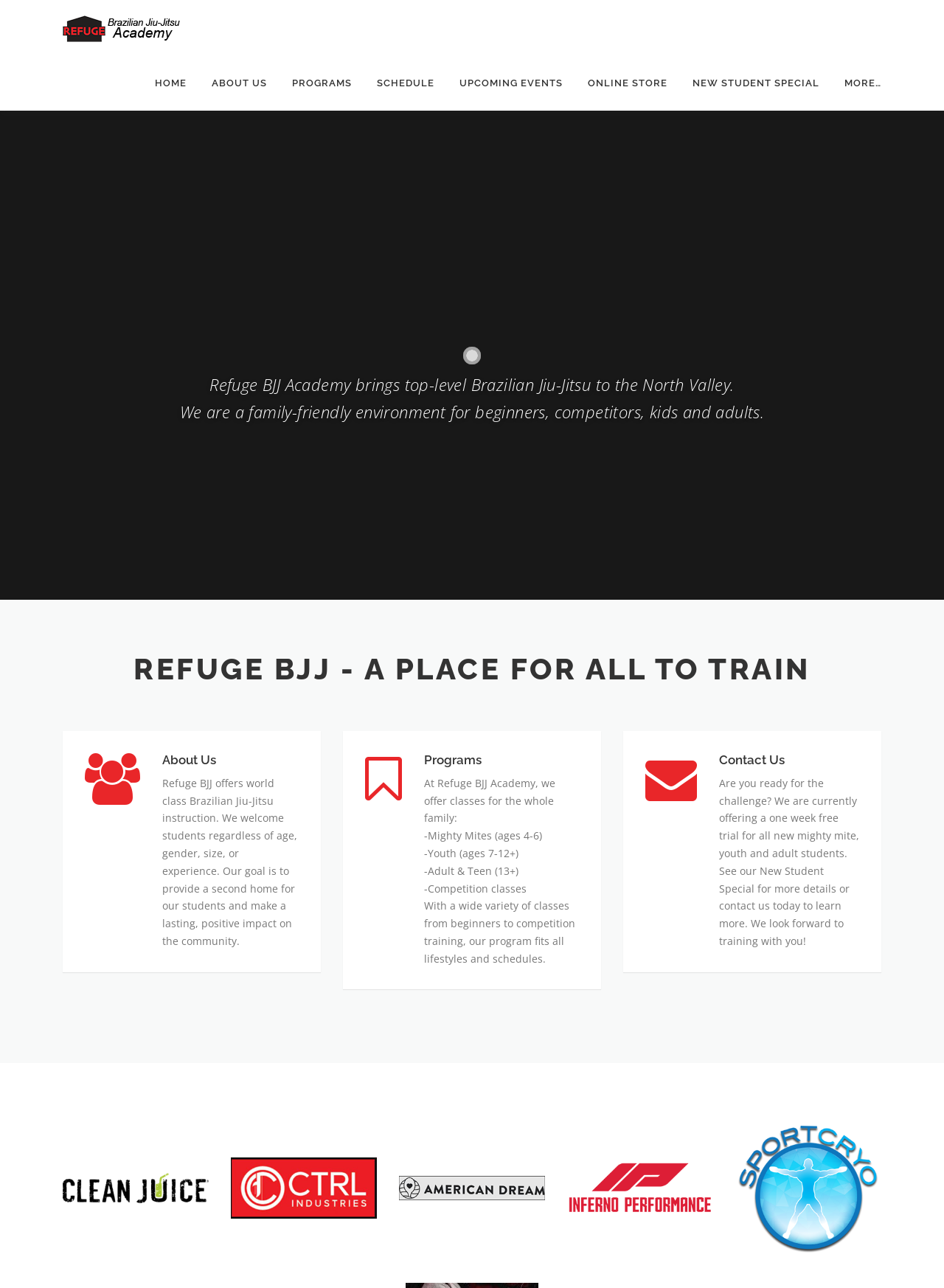Determine the bounding box for the UI element that matches this description: "About Us".

[0.211, 0.043, 0.296, 0.086]